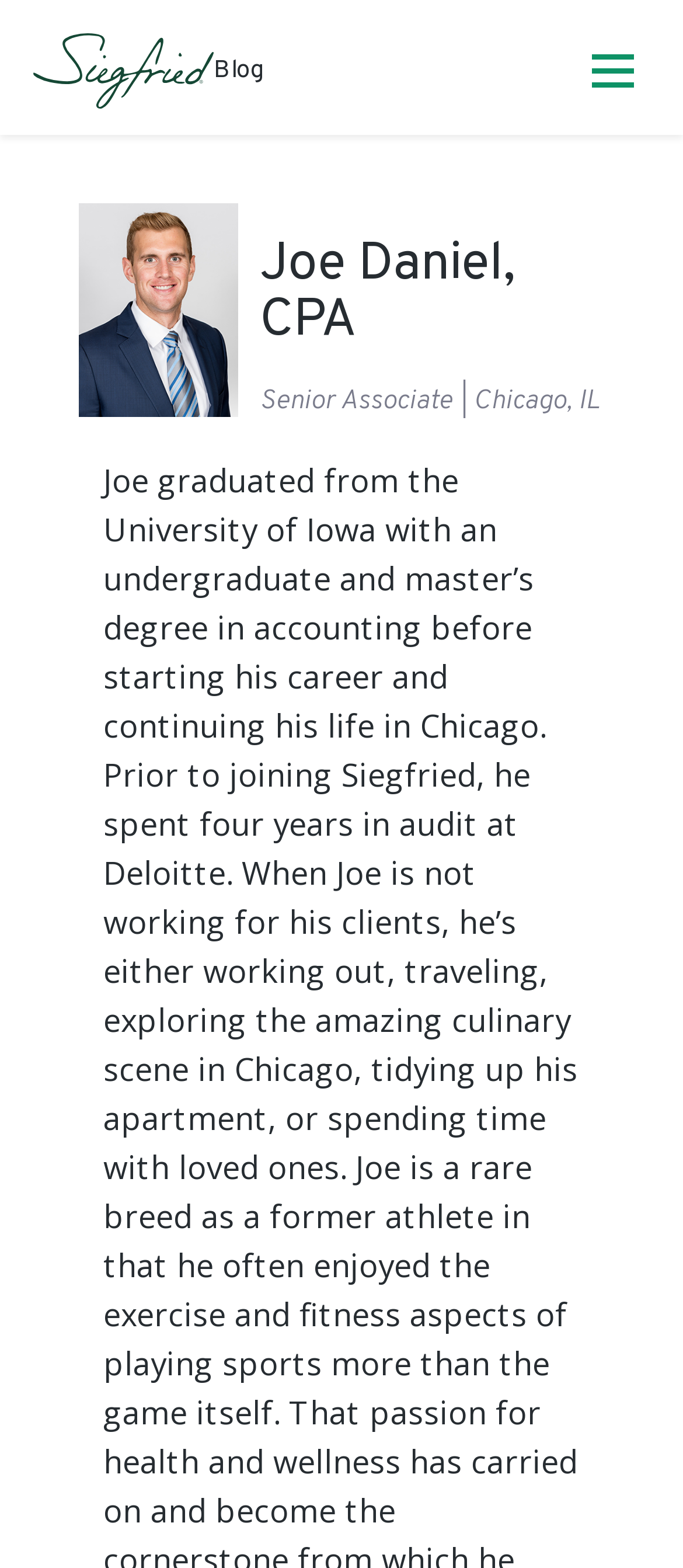Please determine the heading text of this webpage.

Joe Daniel, CPA